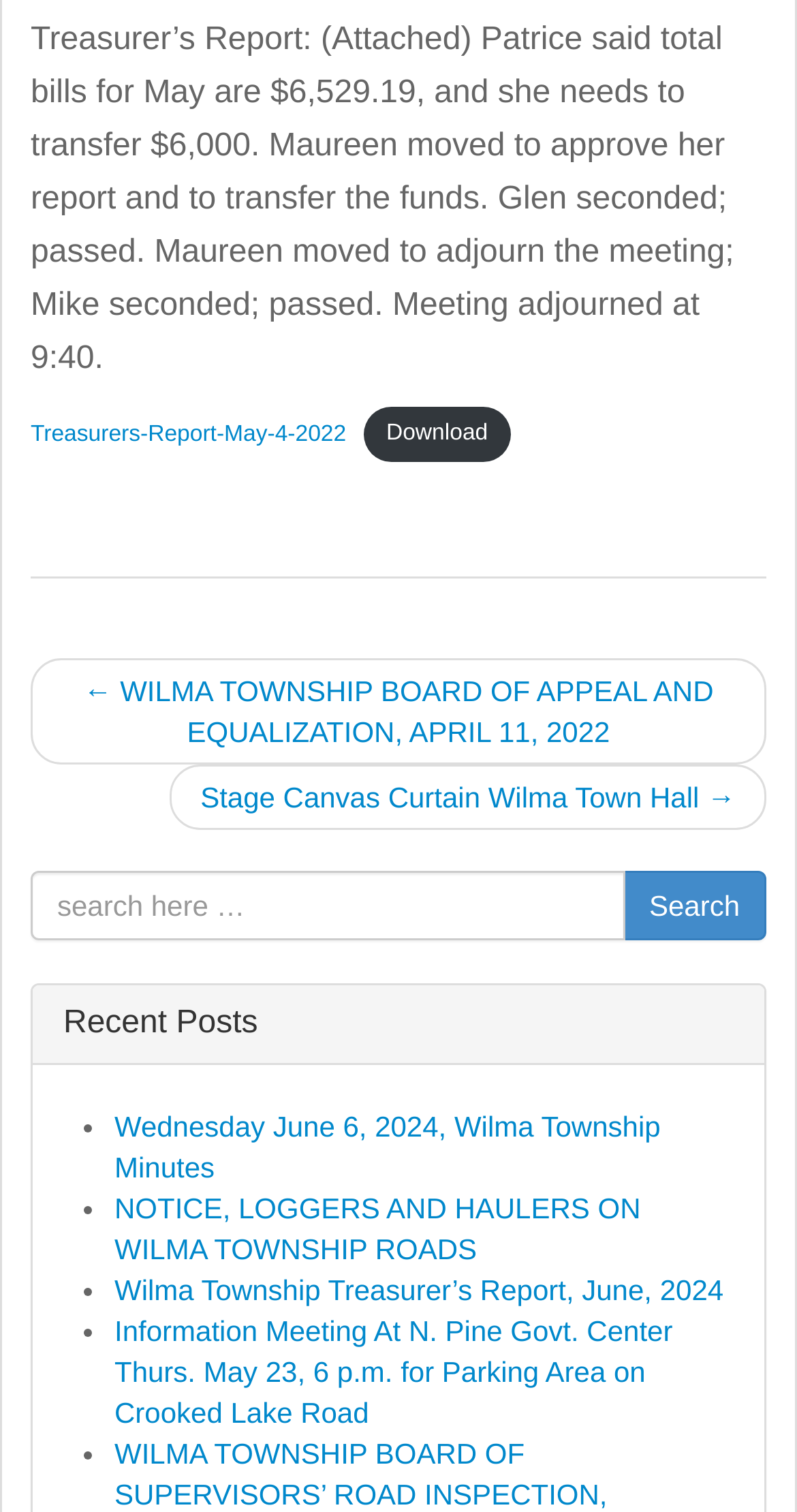Identify the bounding box coordinates of the part that should be clicked to carry out this instruction: "search here".

[0.038, 0.576, 0.784, 0.622]